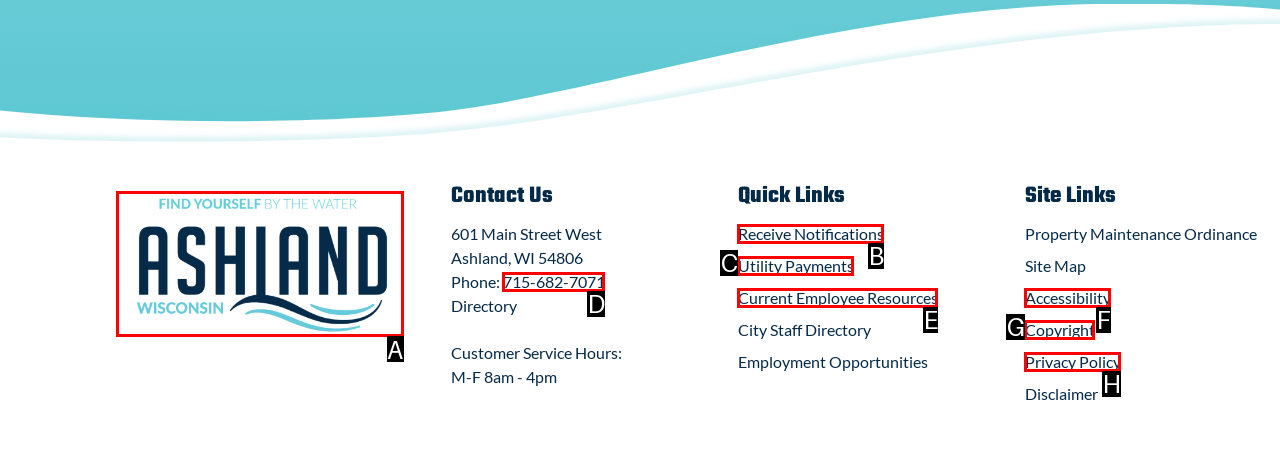Select the letter of the UI element that matches this task: go to home page
Provide the answer as the letter of the correct choice.

A